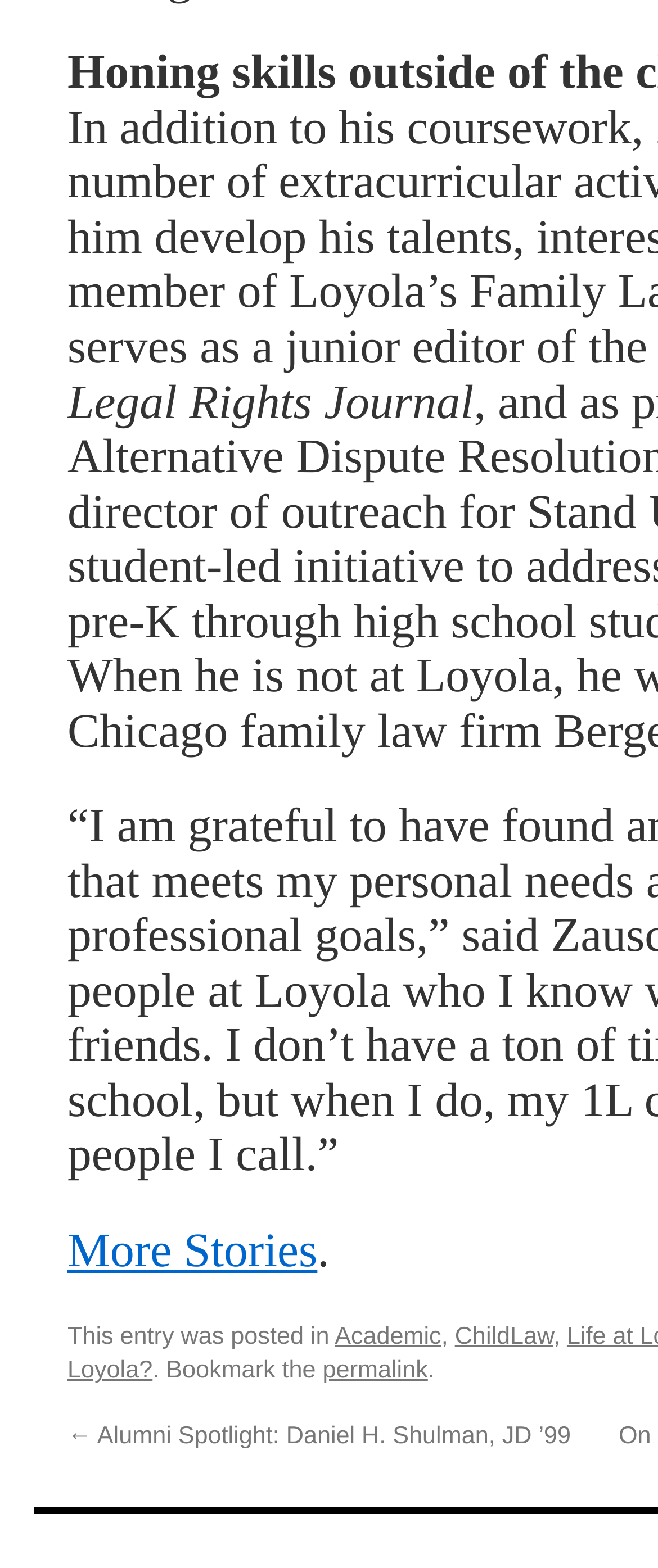Give the bounding box coordinates for the element described as: "Home".

None